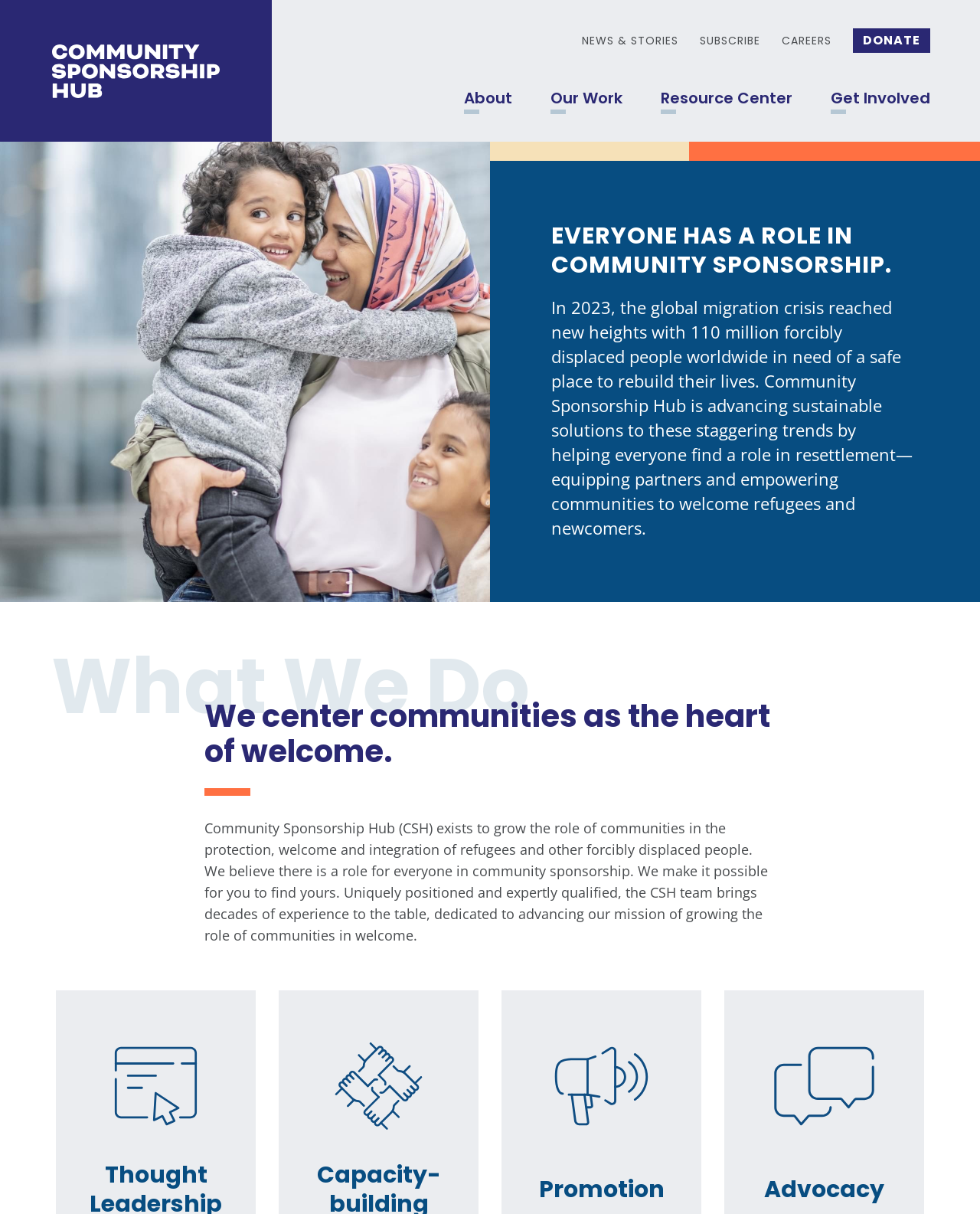Locate the bounding box coordinates of the clickable part needed for the task: "Explore the Resource Center".

[0.674, 0.073, 0.809, 0.089]